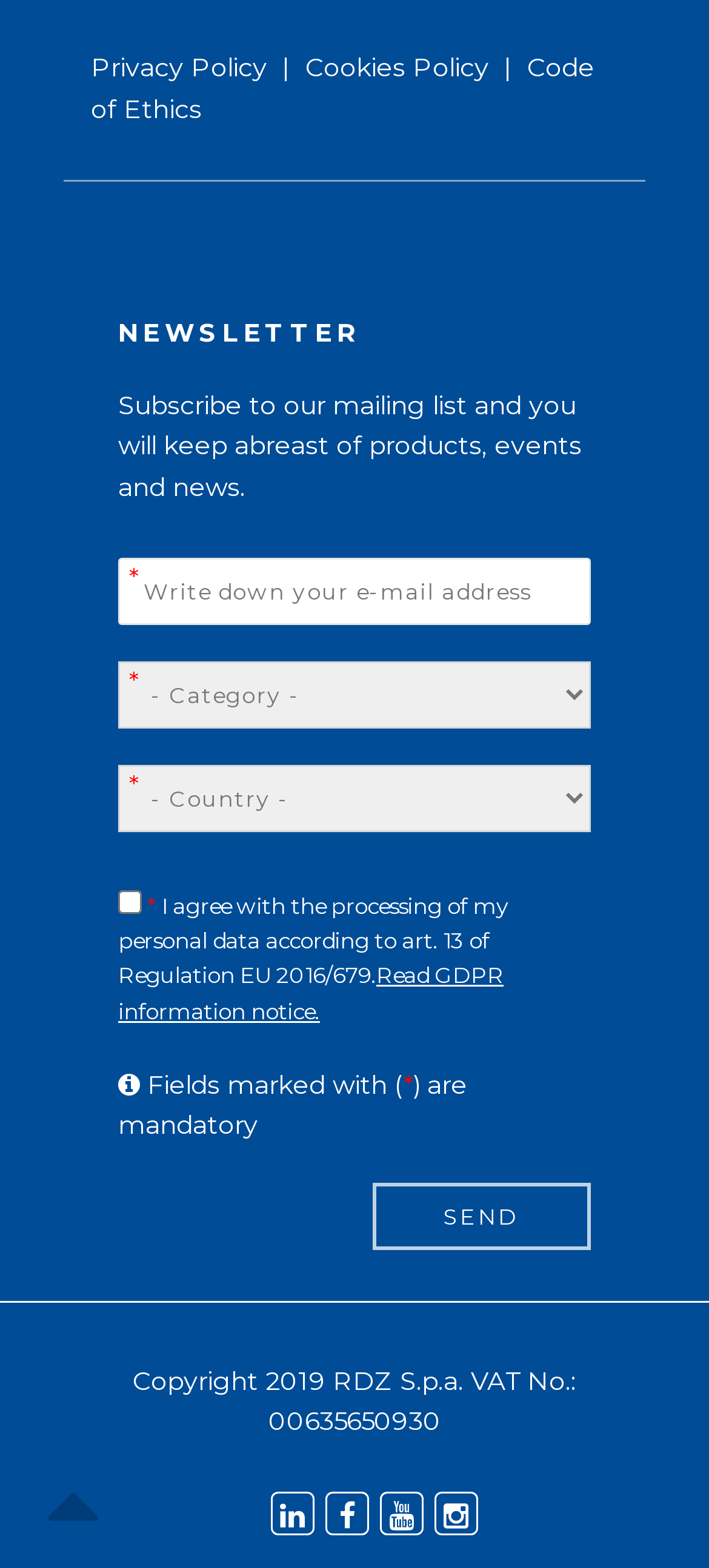Give a short answer using one word or phrase for the question:
What is the required information to subscribe to the newsletter?

Email address